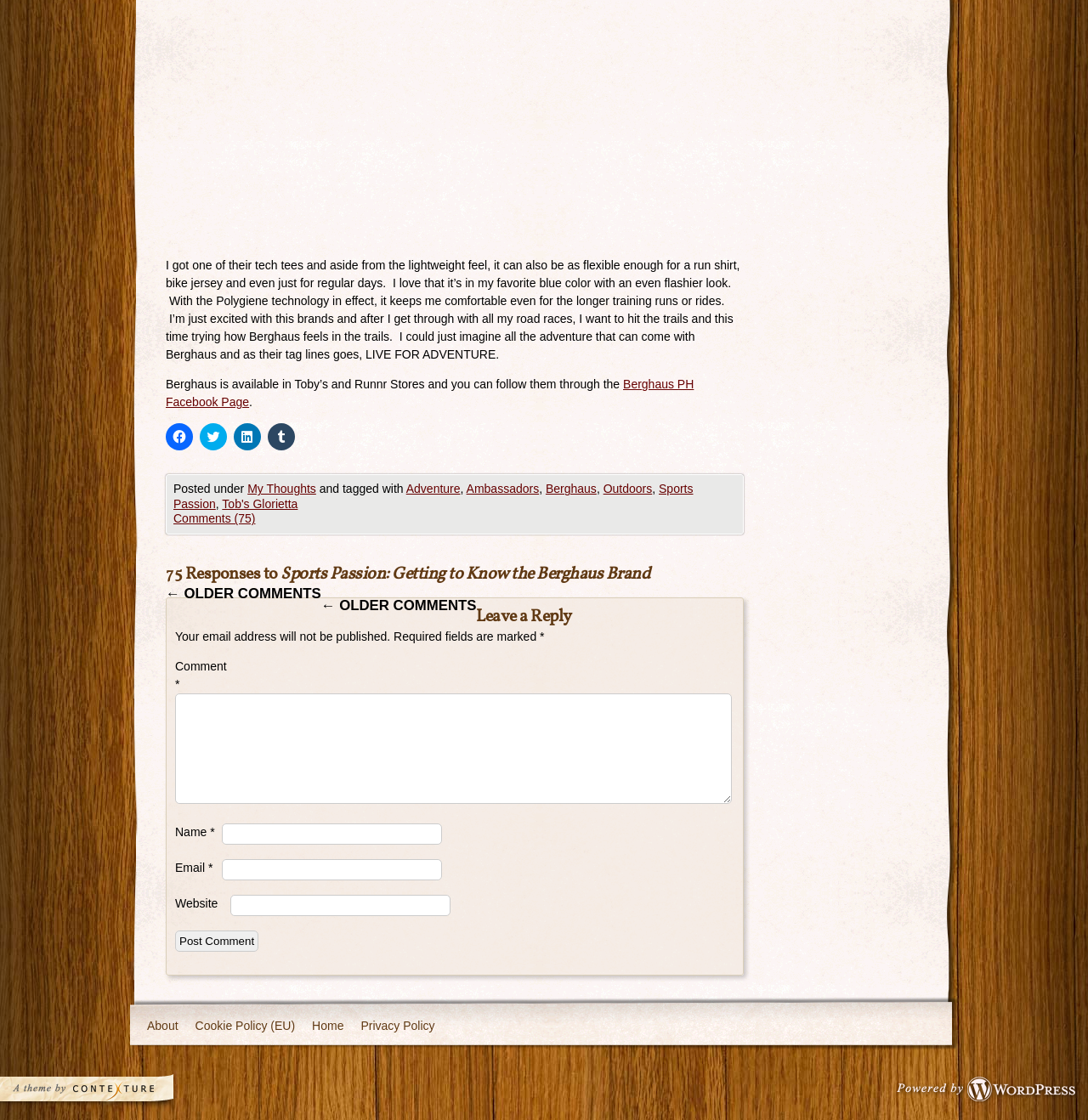Could you specify the bounding box coordinates for the clickable section to complete the following instruction: "Click to share on Facebook"?

[0.152, 0.378, 0.177, 0.402]